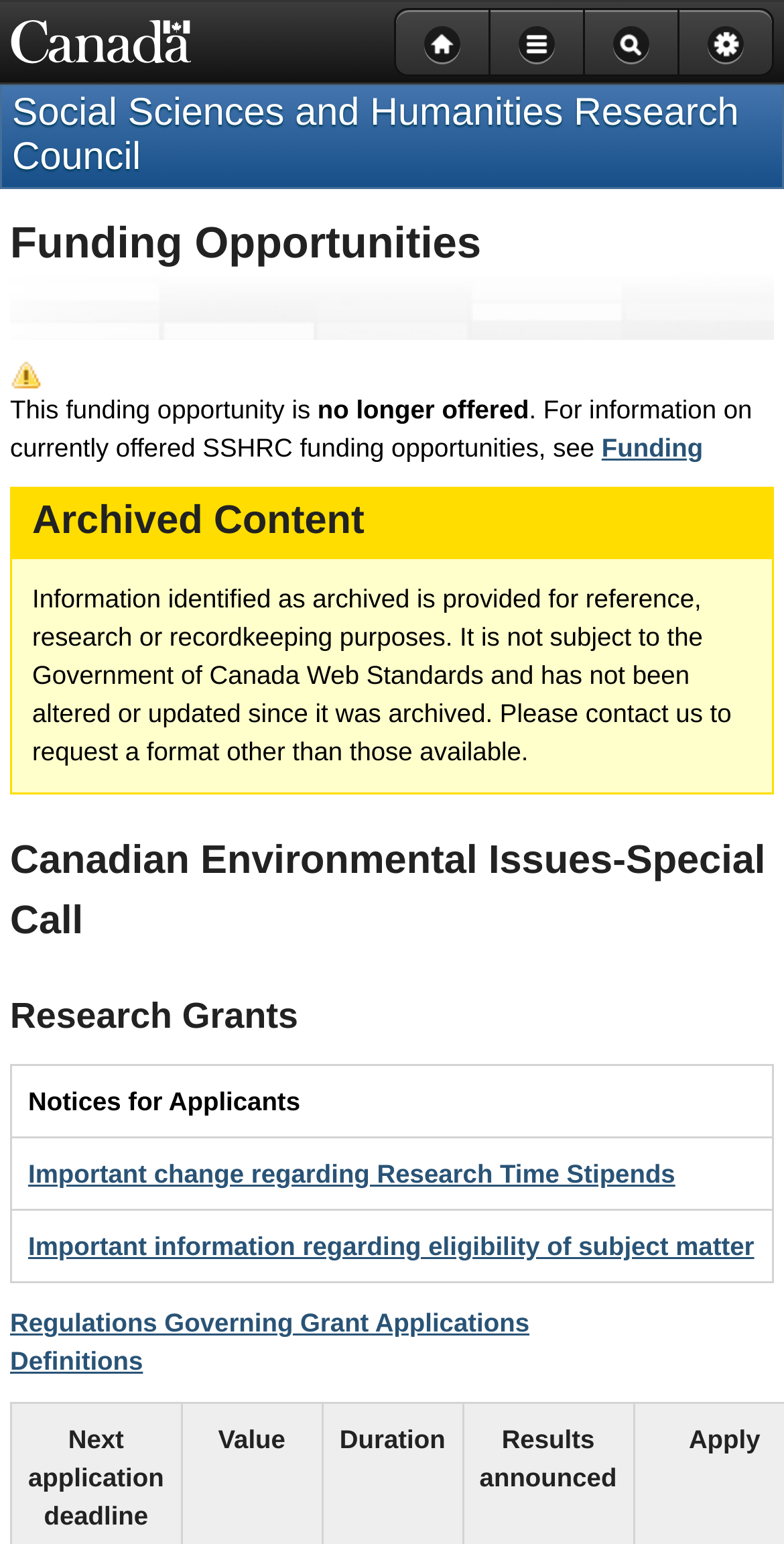Based on the image, please respond to the question with as much detail as possible:
What is the status of the funding opportunity?

The webpage contains a warning image and a static text stating 'This funding opportunity is no longer offered', indicating that the Canadian Environmental Issues-Special Call is no longer available for application.